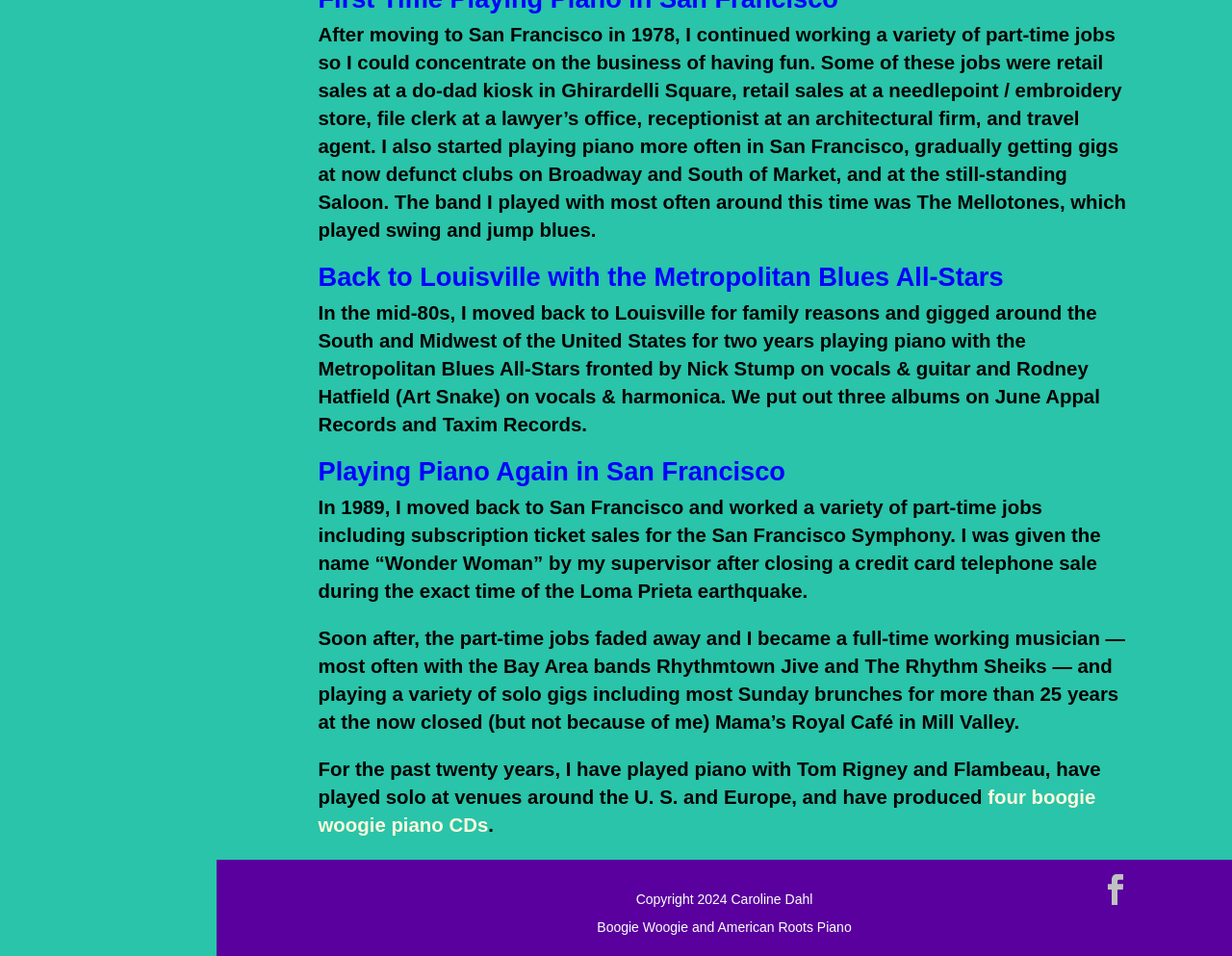Bounding box coordinates are specified in the format (top-left x, top-left y, bottom-right x, bottom-right y). All values are floating point numbers bounded between 0 and 1. Please provide the bounding box coordinate of the region this sentence describes: four boogie woogie piano CDs

[0.258, 0.823, 0.889, 0.874]